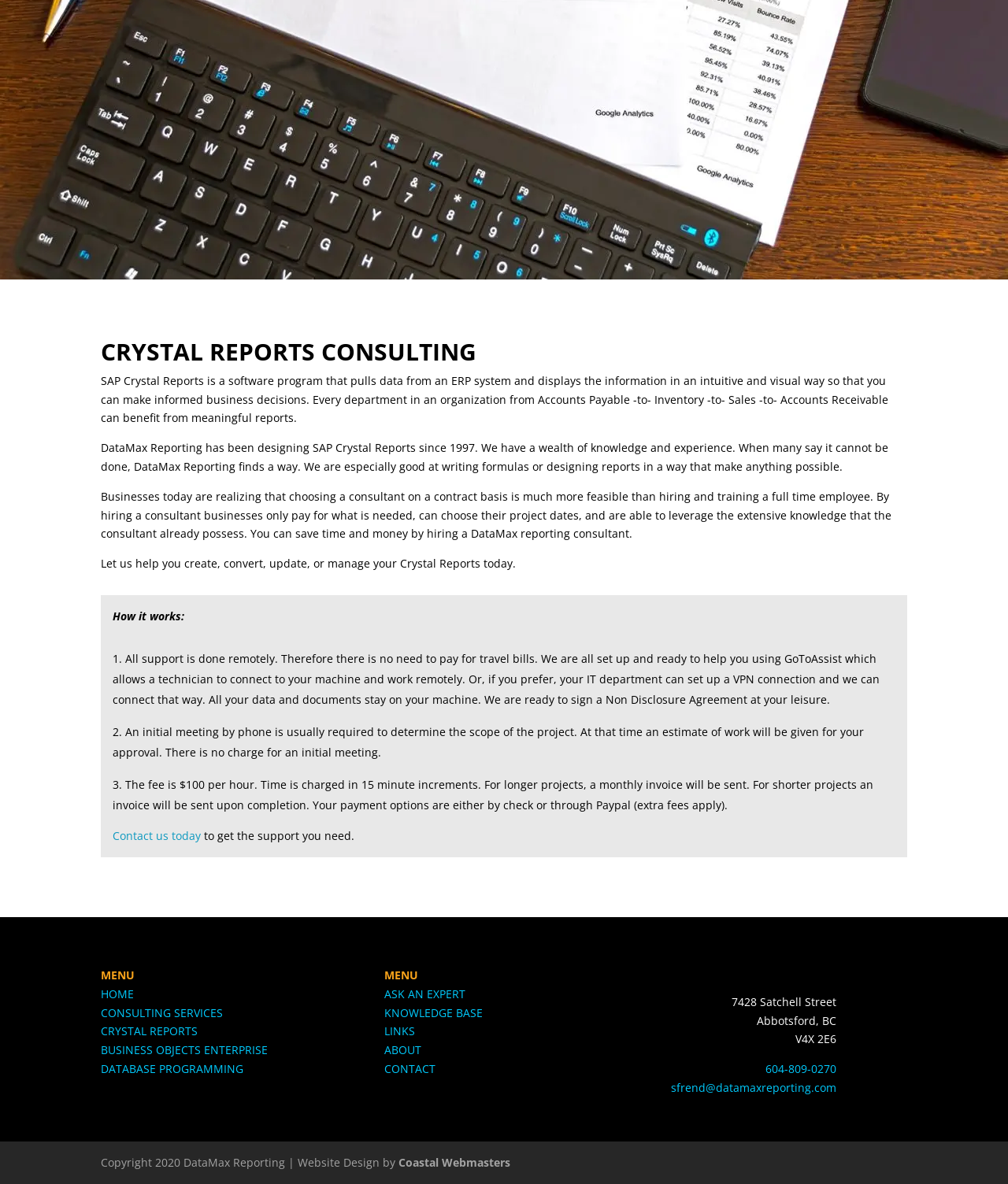Predict the bounding box of the UI element based on this description: "ASK AN EXPERT".

[0.381, 0.833, 0.462, 0.846]